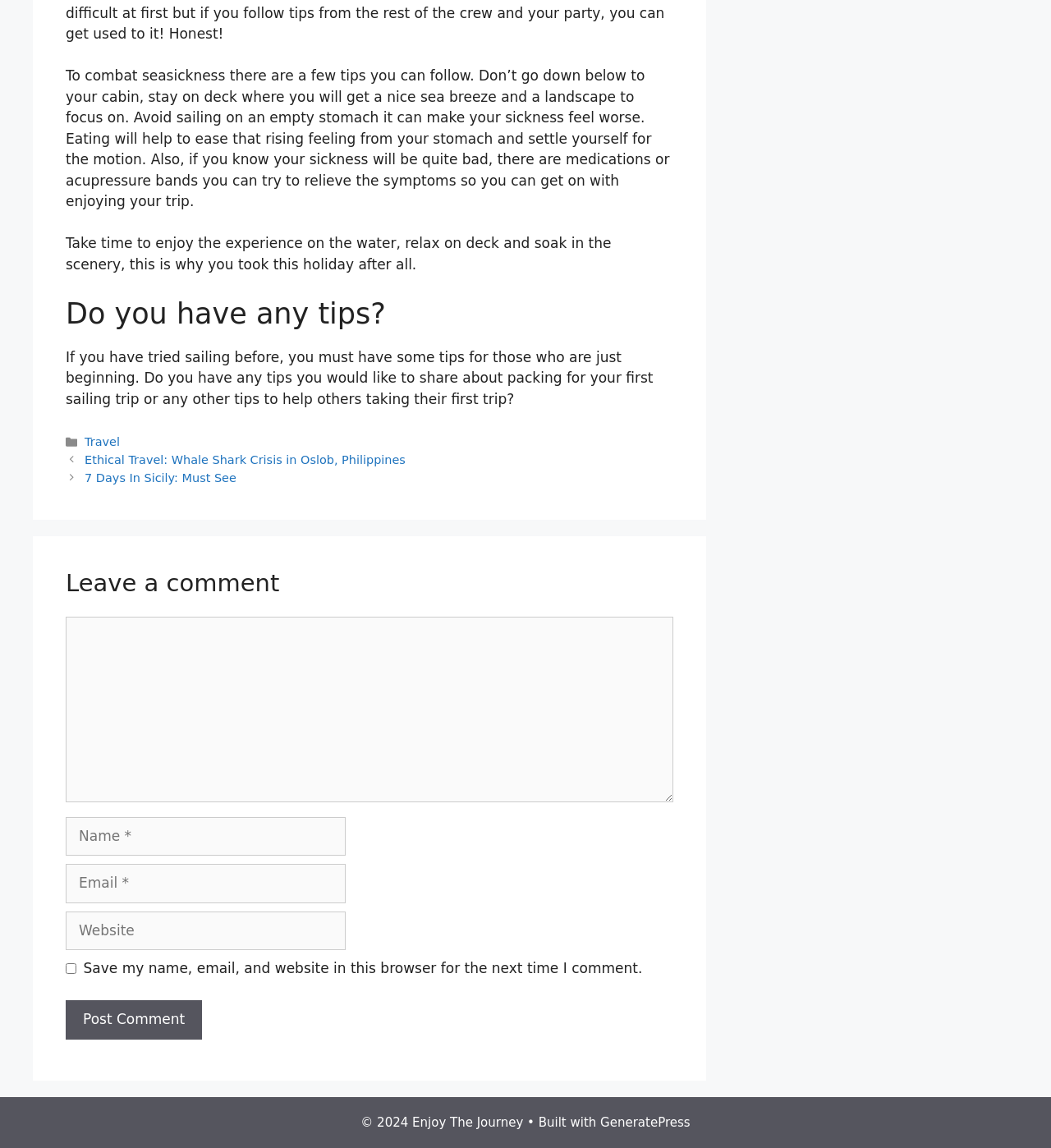What is the tone of the article?
Using the information from the image, give a concise answer in one word or a short phrase.

Informative and encouraging